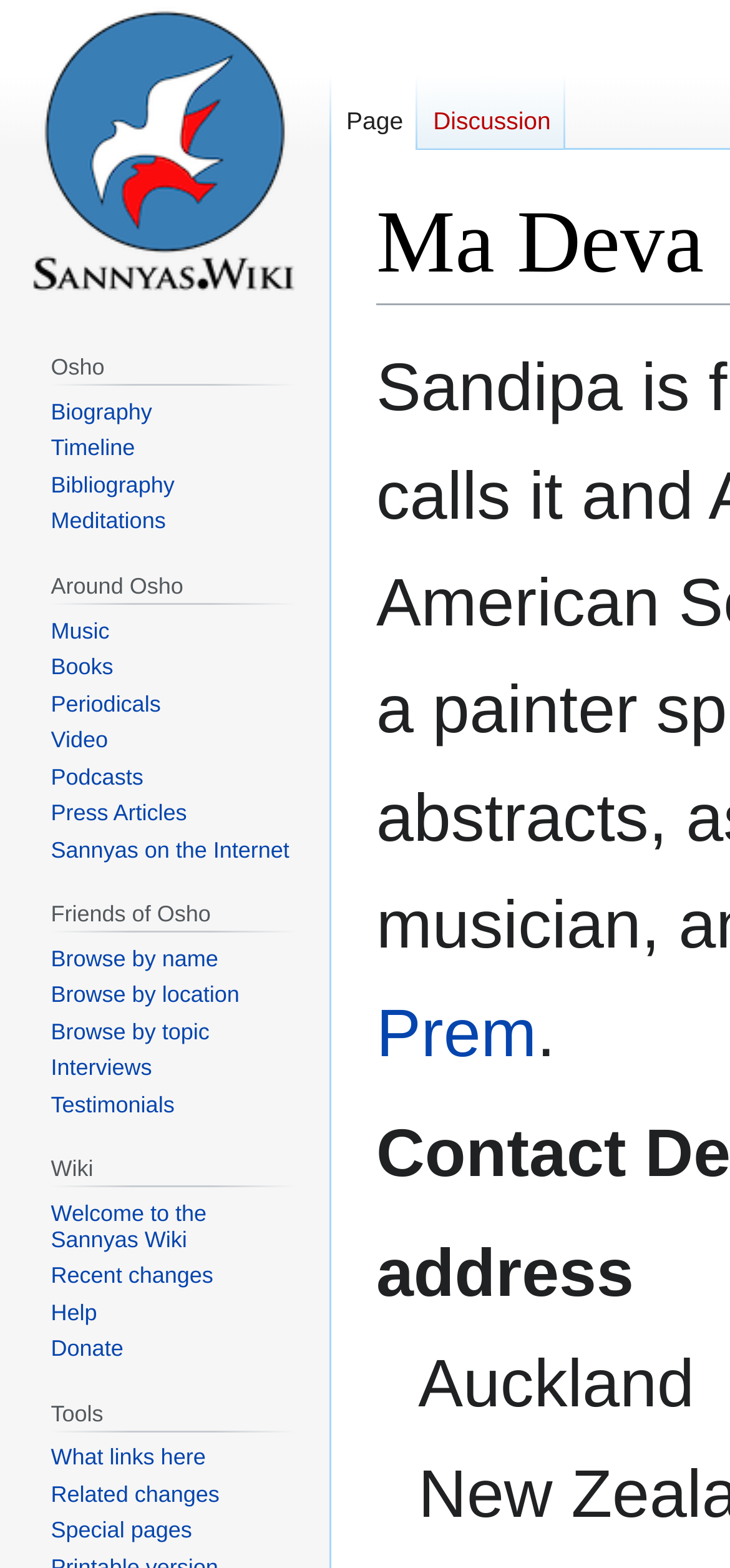Offer an in-depth caption of the entire webpage.

This webpage is a wiki dedicated to Osho (Bhagwan Shree Rajneesh) and Sannyas, with a vast collection of over 65,000 pages. At the top, there are two links, "Jump to navigation" and "Jump to search", positioned side by side. Below these links, there is an address and a location, "Auckland", displayed on the page.

On the left side, there is a navigation menu with four main sections: "Namespaces", "Osho", "Around Osho", and "Friends of Osho". Each section has a heading and multiple links underneath. The "Osho" section has links to his biography, timeline, bibliography, and meditations. The "Around Osho" section has links to music, books, periodicals, video, podcasts, press articles, and Sannyas on the internet. The "Friends of Osho" section has links to browse by name, location, topic, as well as interviews and testimonials.

On the top-right corner, there is a link to "Visit the main page". Below the navigation menu, there is another navigation section titled "Wiki", which has links to welcome to the Sannyas Wiki, recent changes, help, donate, and tools. The tools section has links to what links here, related changes, and special pages.

Overall, the webpage is organized into clear sections, making it easy to navigate and find information related to Osho and Sannyas.